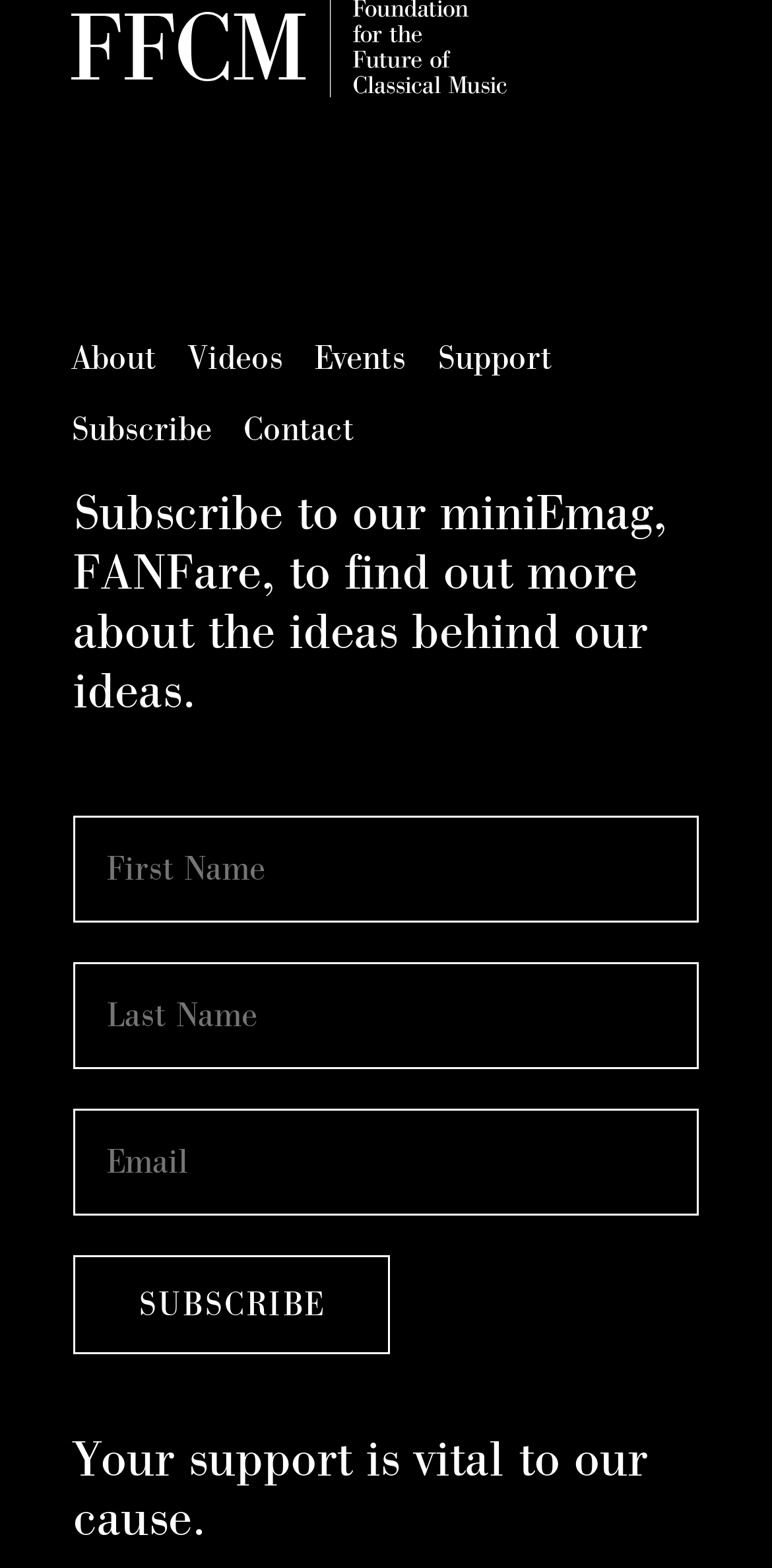What is required to subscribe?
Please respond to the question with a detailed and well-explained answer.

The subscription section of the webpage contains three text input fields, which are required to be filled in order to subscribe to the miniEmag, FANFare. This suggests that the user needs to provide some personal information to complete the subscription process.